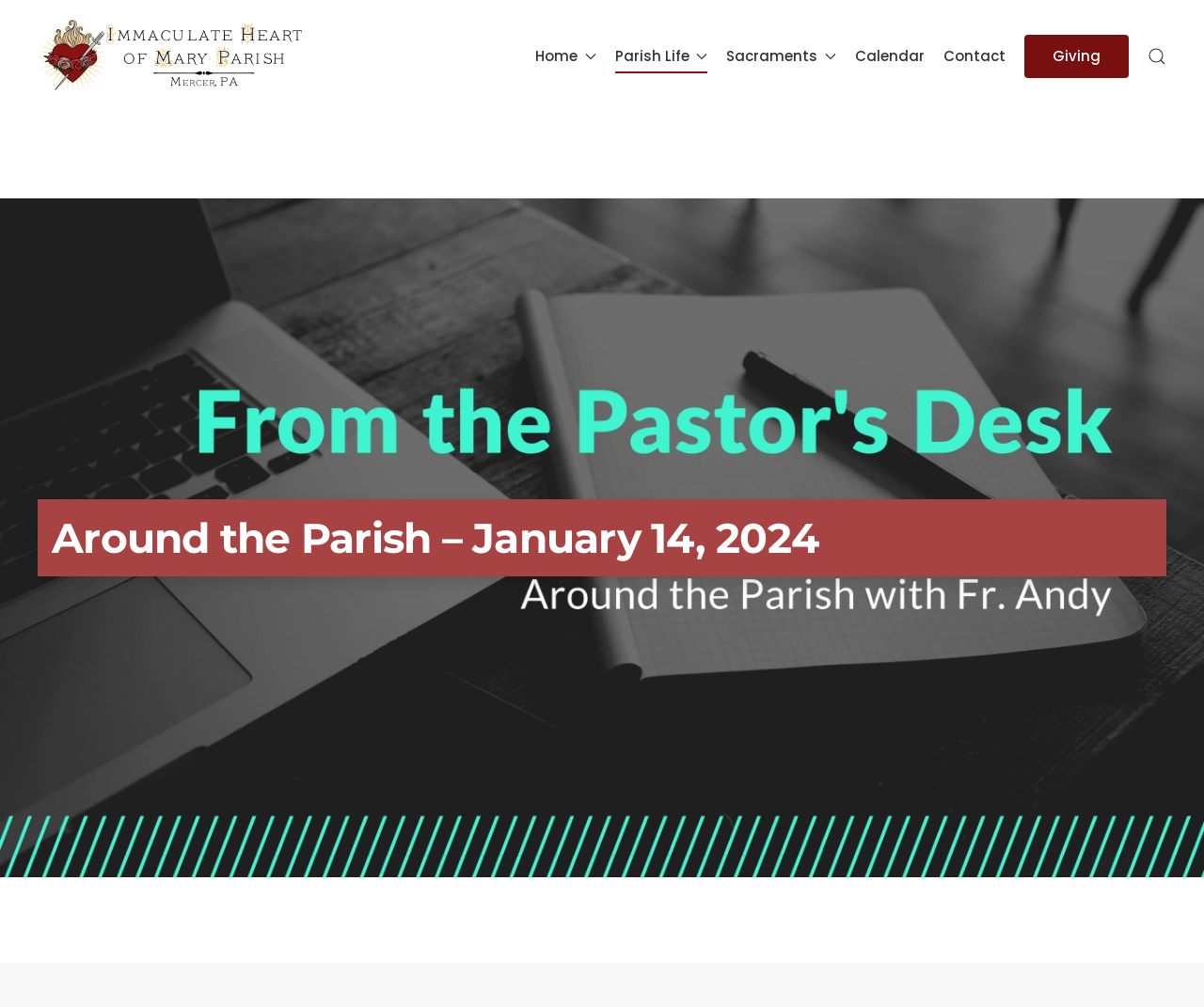Determine the bounding box of the UI component based on this description: "Mail". The bounding box coordinates should be four float values between 0 and 1, i.e., [left, top, right, bottom].

None